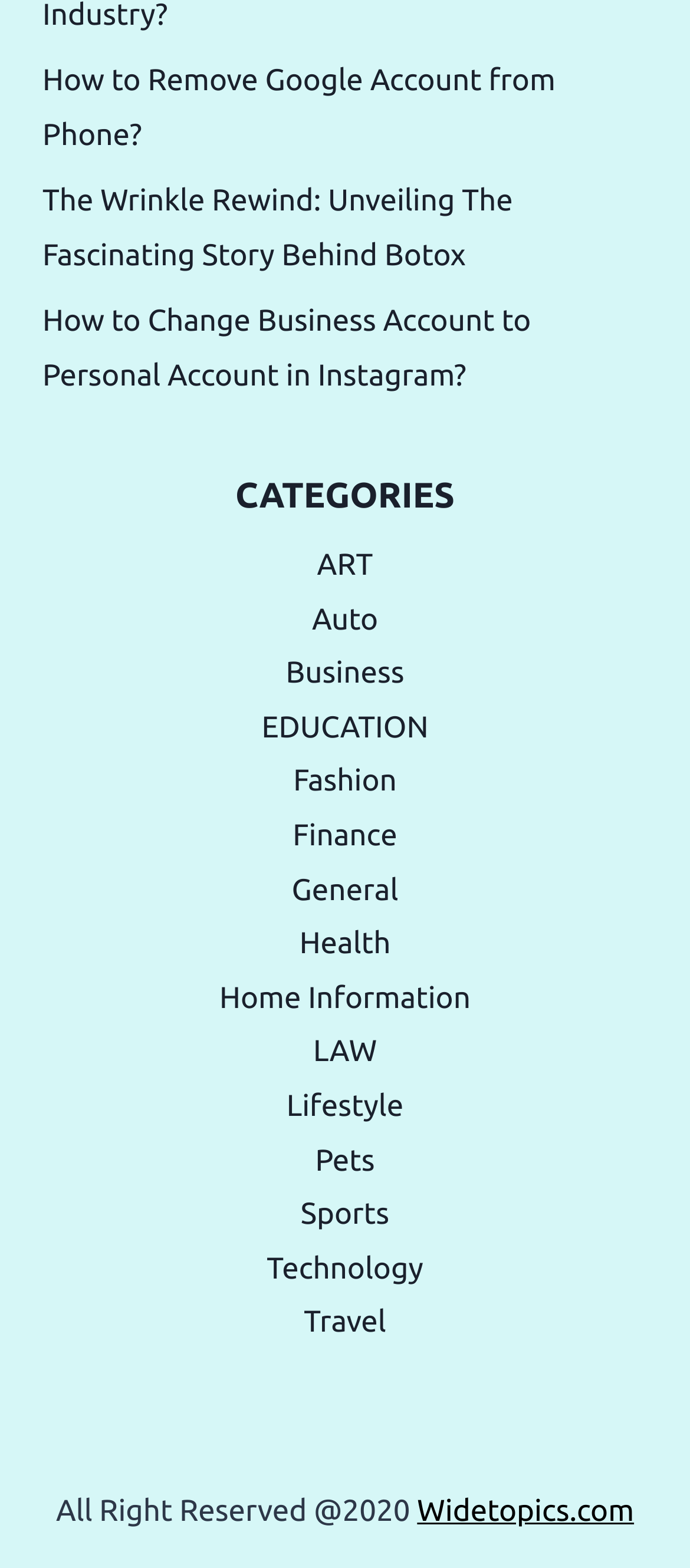Could you specify the bounding box coordinates for the clickable section to complete the following instruction: "Explore 'Technology' section"?

[0.386, 0.798, 0.614, 0.82]